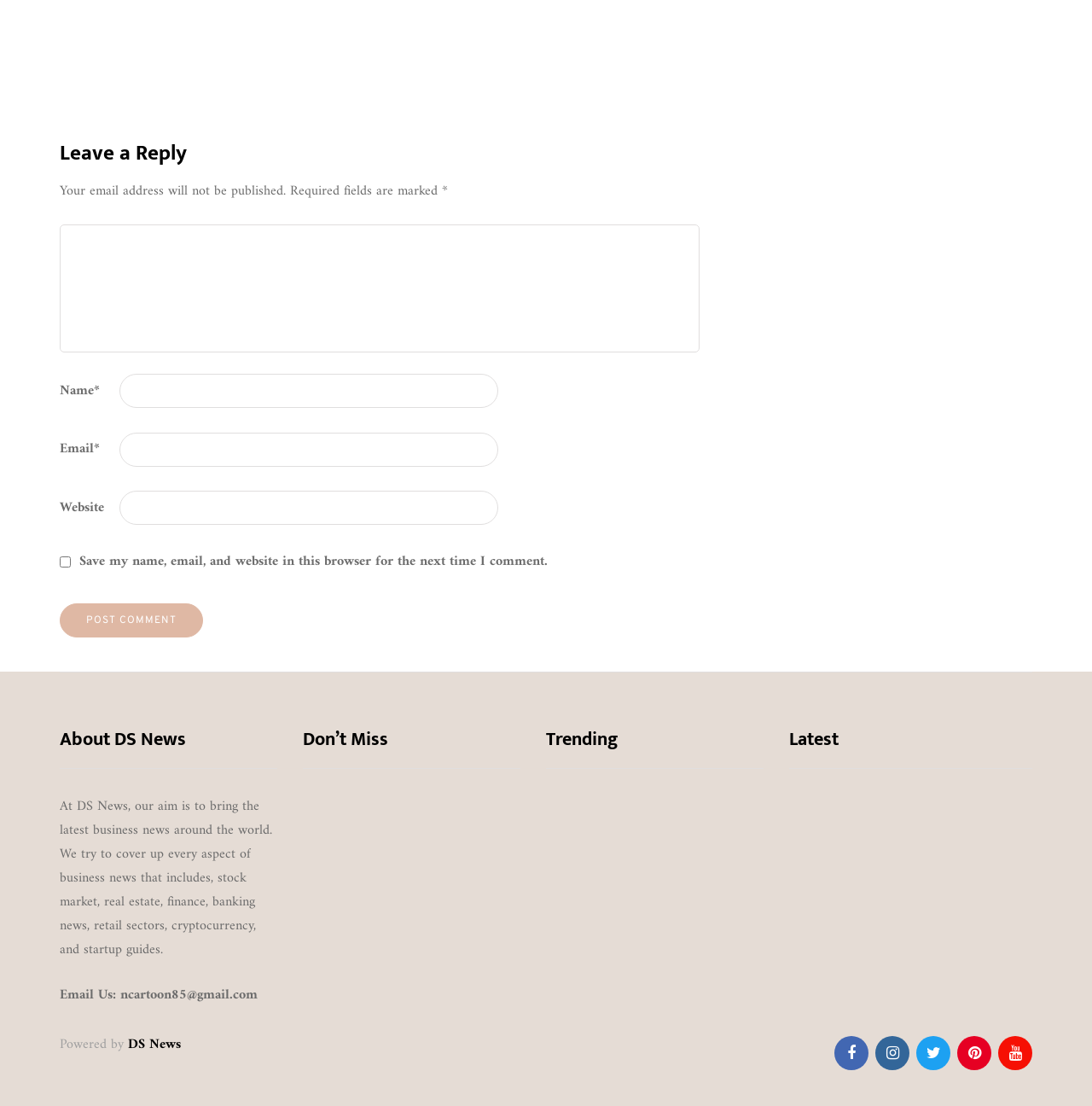Answer briefly with one word or phrase:
What is the email address to contact DS News?

ncartoon85@gmail.com